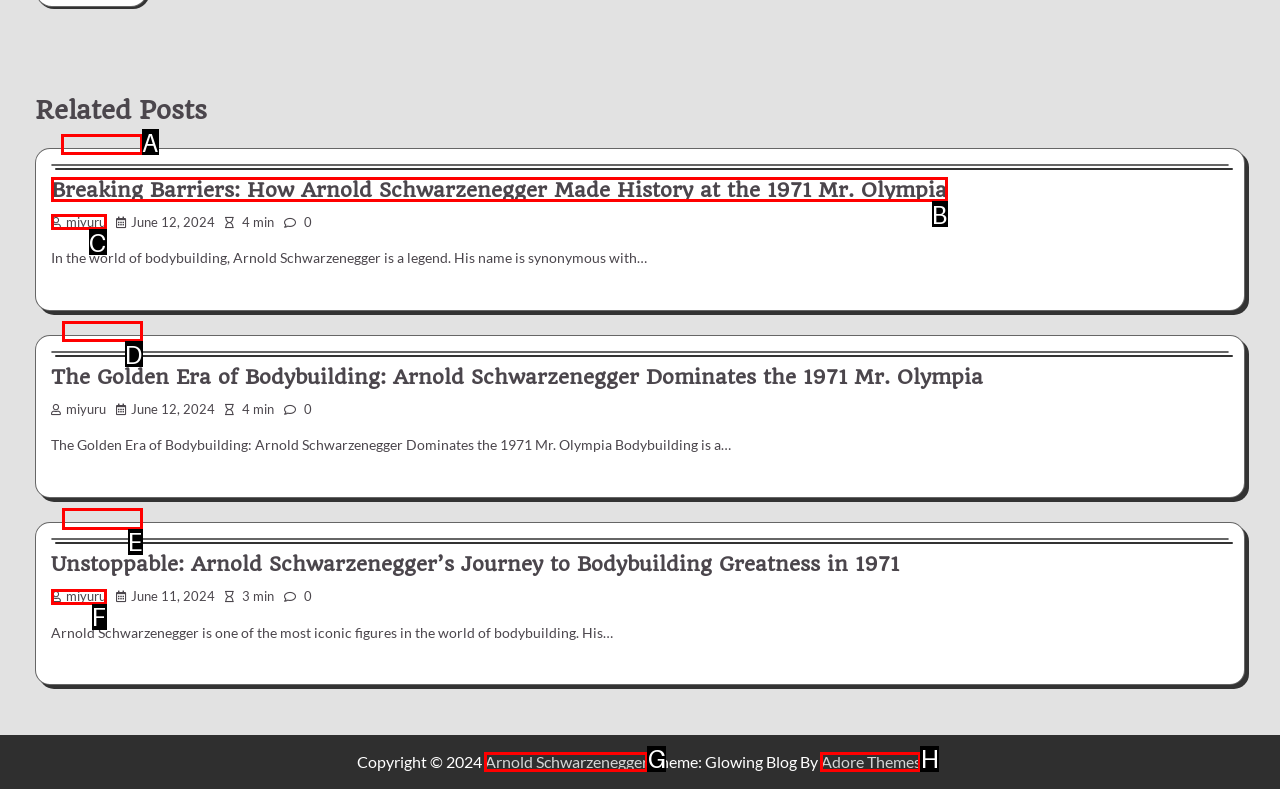Choose the HTML element to click for this instruction: Click on the 'Life Style' link Answer with the letter of the correct choice from the given options.

A